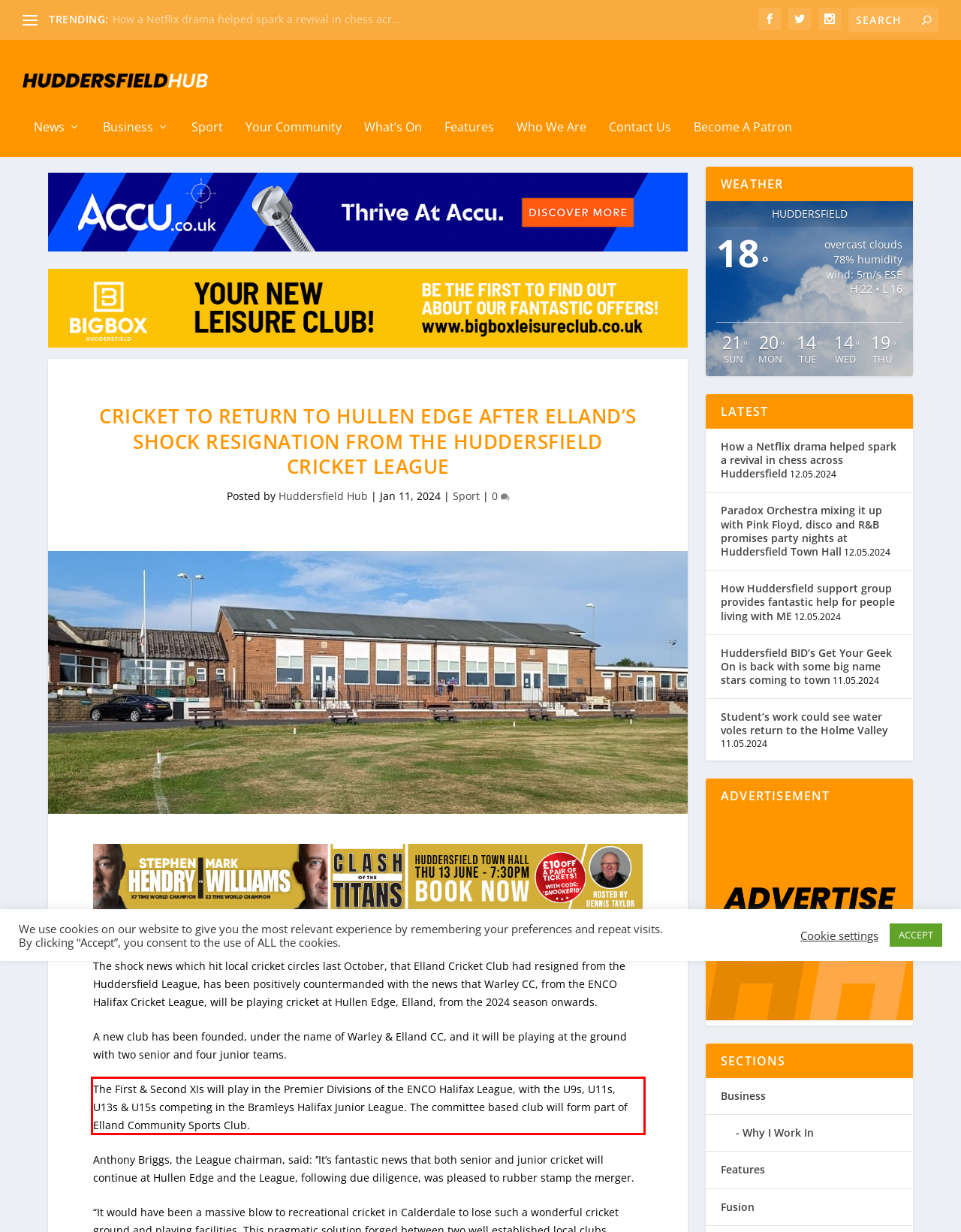Within the screenshot of the webpage, locate the red bounding box and use OCR to identify and provide the text content inside it.

The First & Second XIs will play in the Premier Divisions of the ENCO Halifax League, with the U9s, U11s, U13s & U15s competing in the Bramleys Halifax Junior League. The committee based club will form part of Elland Community Sports Club.